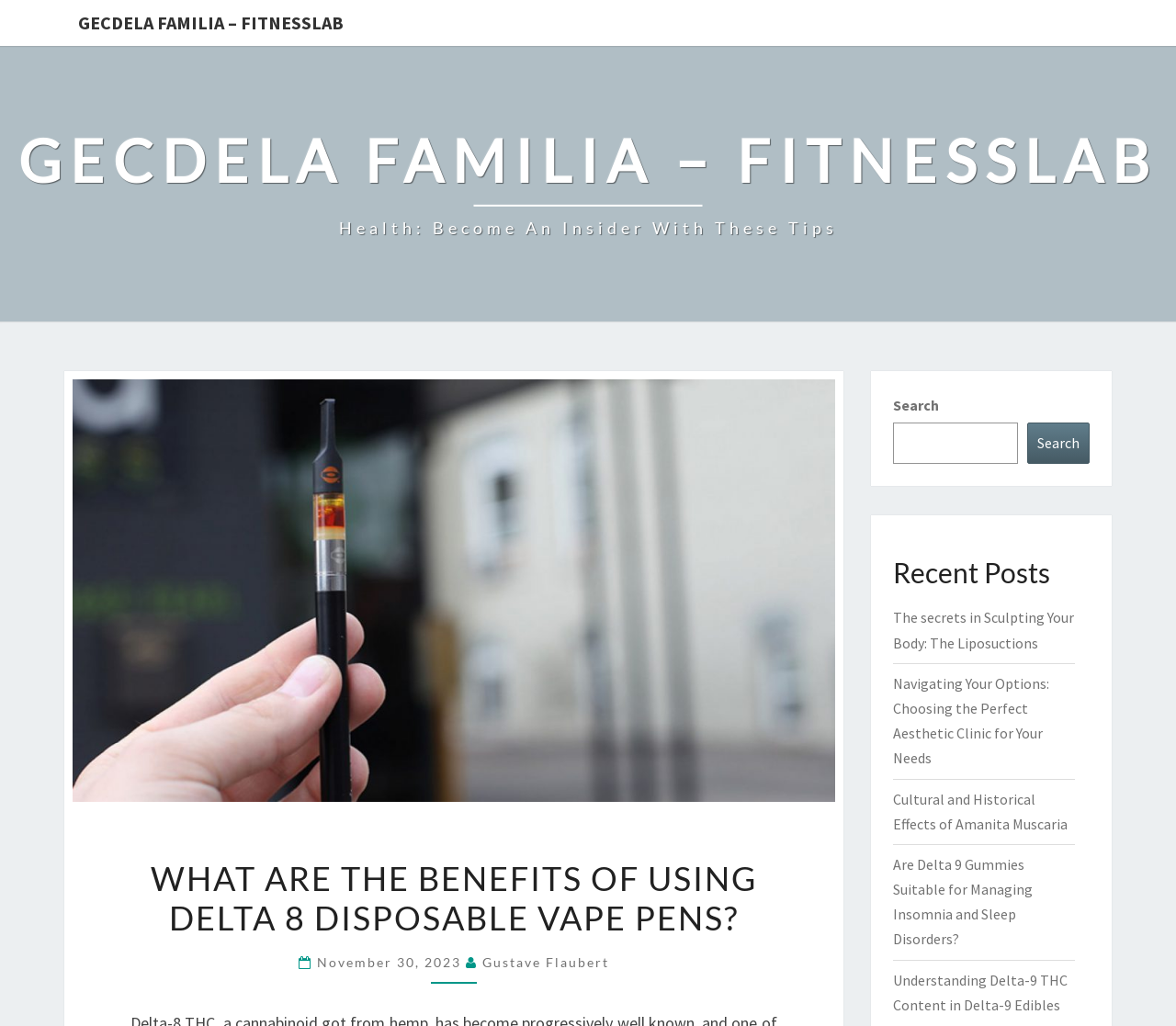Respond to the question below with a concise word or phrase:
What is the purpose of the search bar?

To search the website